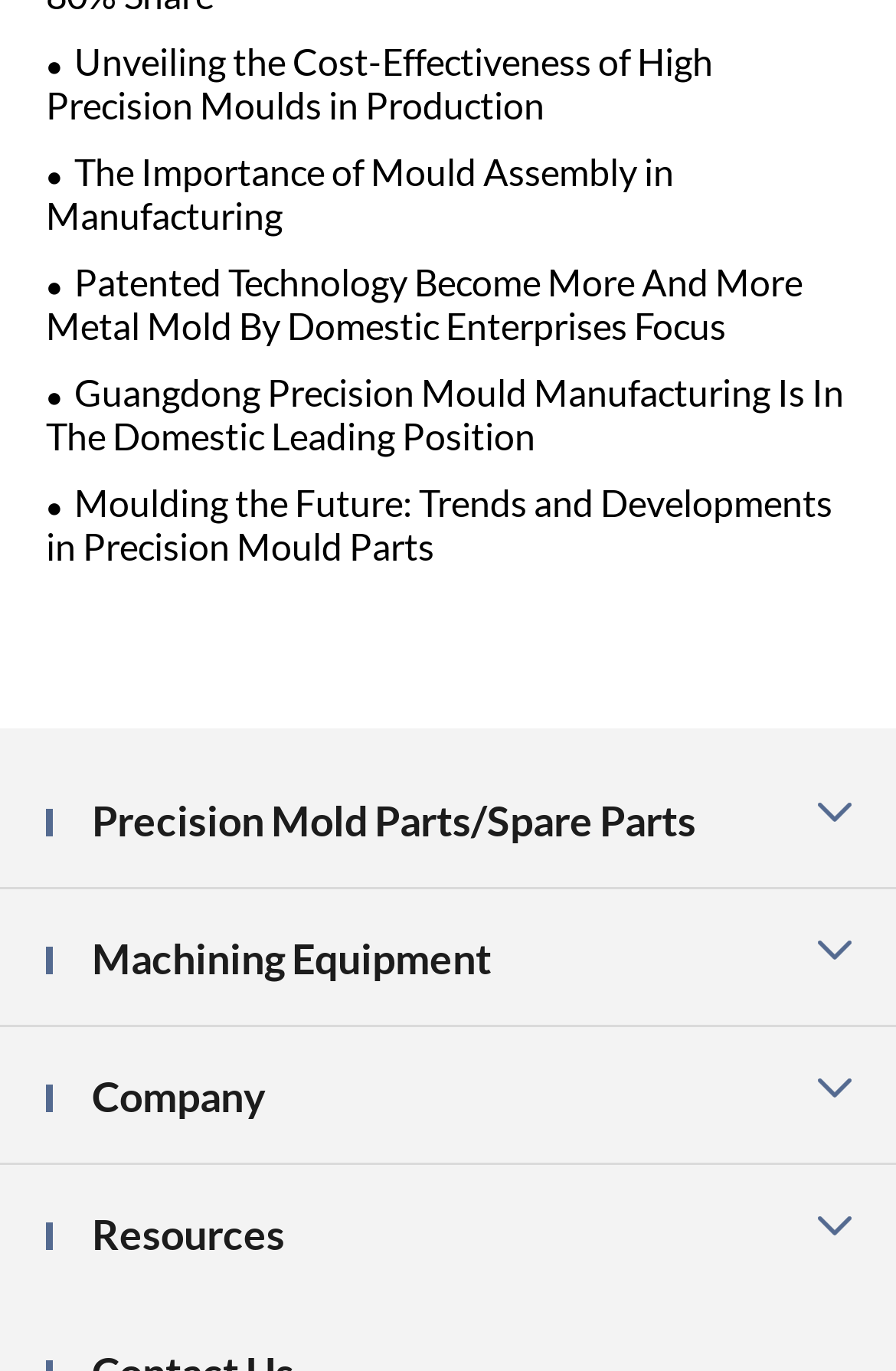Please provide the bounding box coordinates in the format (top-left x, top-left y, bottom-right x, bottom-right y). Remember, all values are floating point numbers between 0 and 1. What is the bounding box coordinate of the region described as: alt="COMMERCIAL ROOF SERVICES"

None